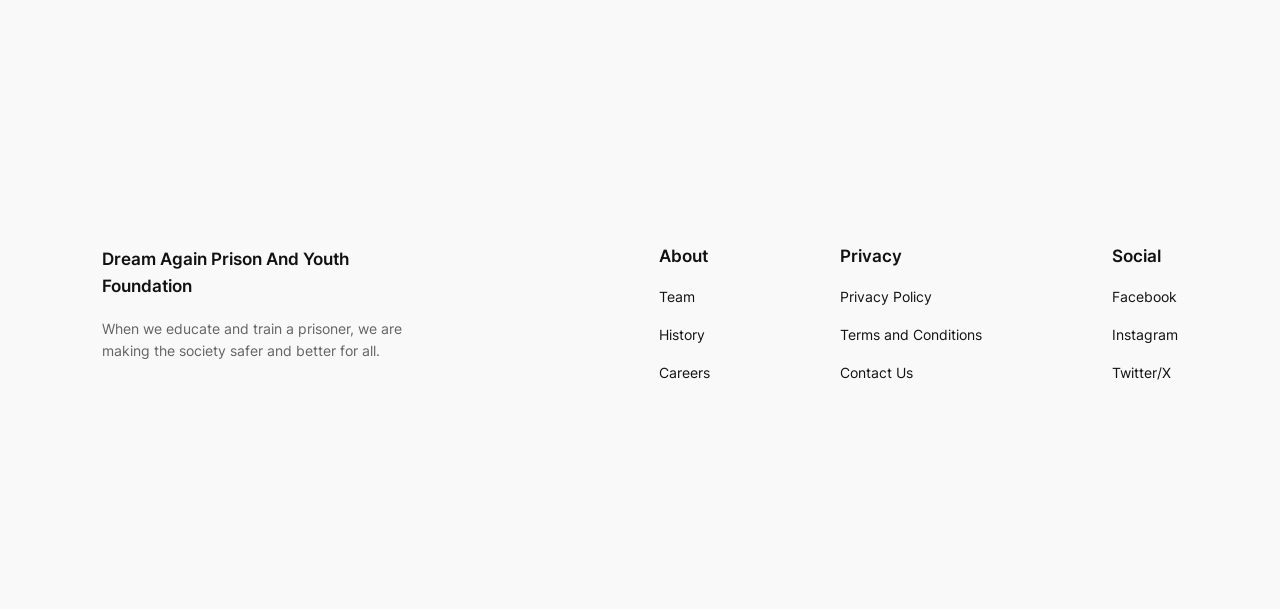Given the element description "Terms and Conditions" in the screenshot, predict the bounding box coordinates of that UI element.

[0.656, 0.532, 0.767, 0.569]